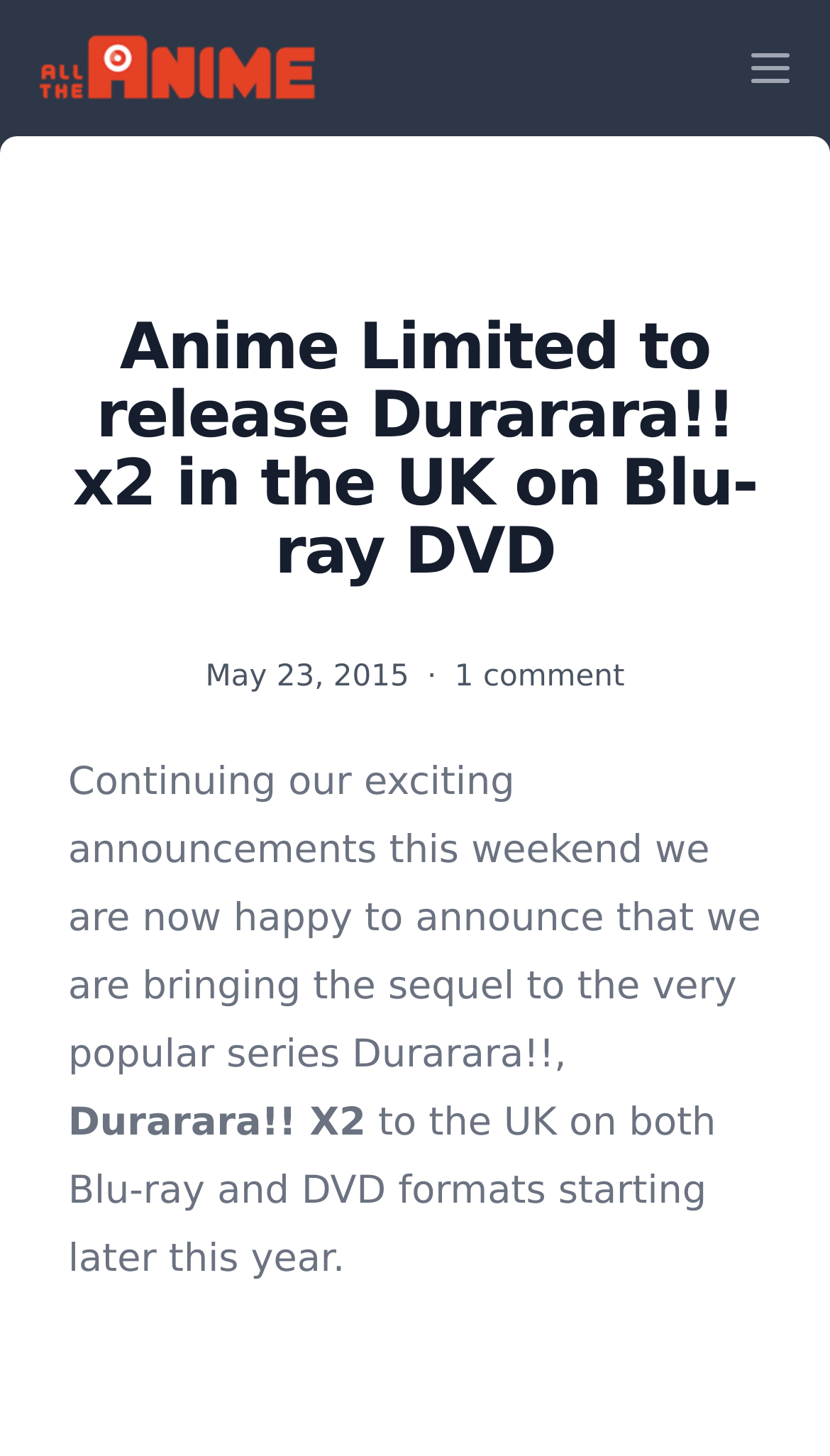What is the series being released?
From the screenshot, provide a brief answer in one word or phrase.

Durarara!! x2